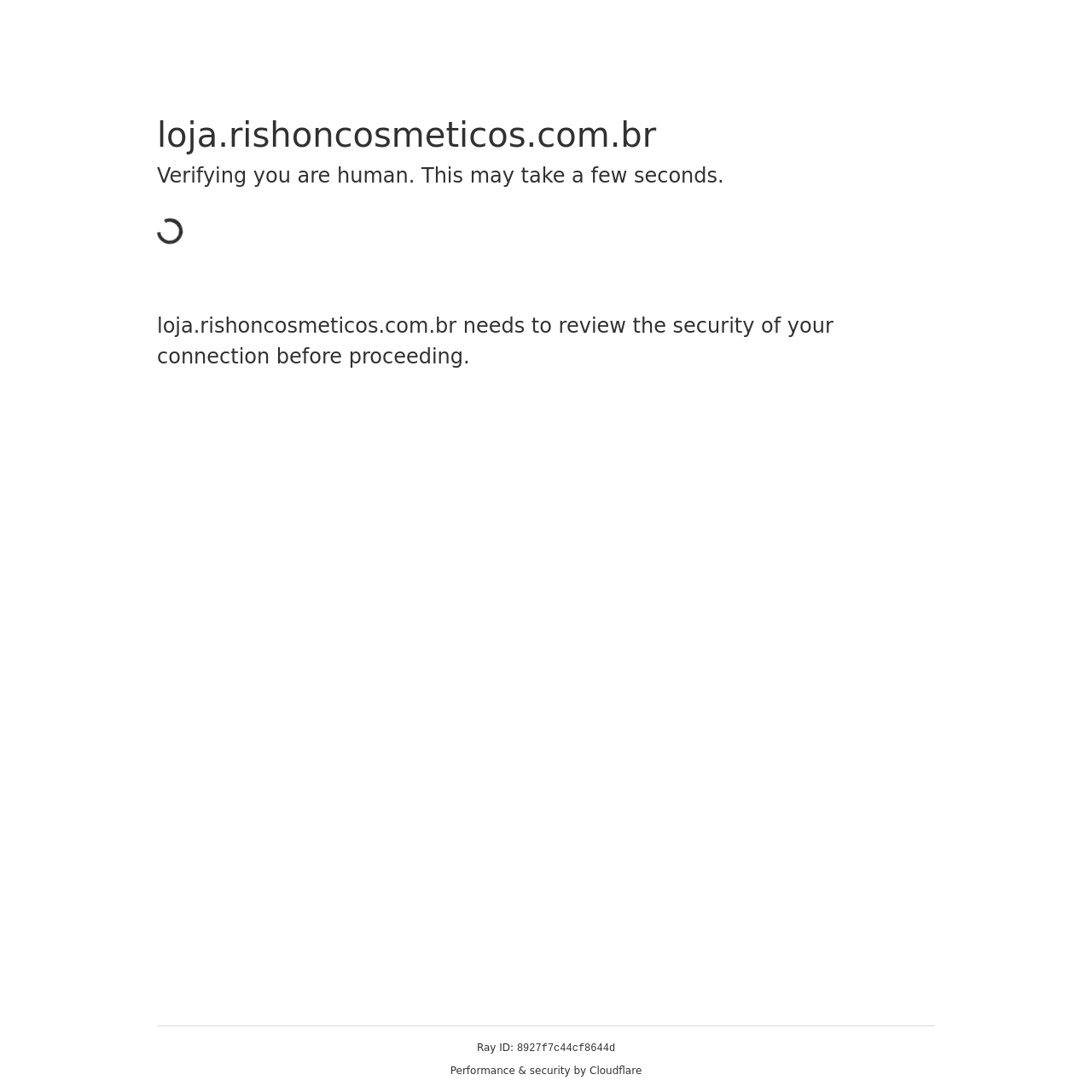Describe the entire webpage, focusing on both content and design.

The webpage appears to be a security verification page. At the top, there is a main section that spans the entire width of the page. Within this section, there are two headings, one below the other, on the left side of the page. The first heading displays the website's URL, "loja.rishoncosmeticos.com.br", and the second heading informs the user that they are being verified as human, which may take a few seconds.

Below these headings, there is a paragraph of text that explains the reason for this verification, stating that the website needs to review the security of the user's connection before proceeding.

At the bottom of the page, there is a footer section that contains three lines of text. The first line displays the text "Ray ID:", followed by a unique identifier "8927f7c44cf8644d" on the same line, slightly to the right. The third line of text, located at the very bottom of the page, reads "Performance & security by Cloudflare".